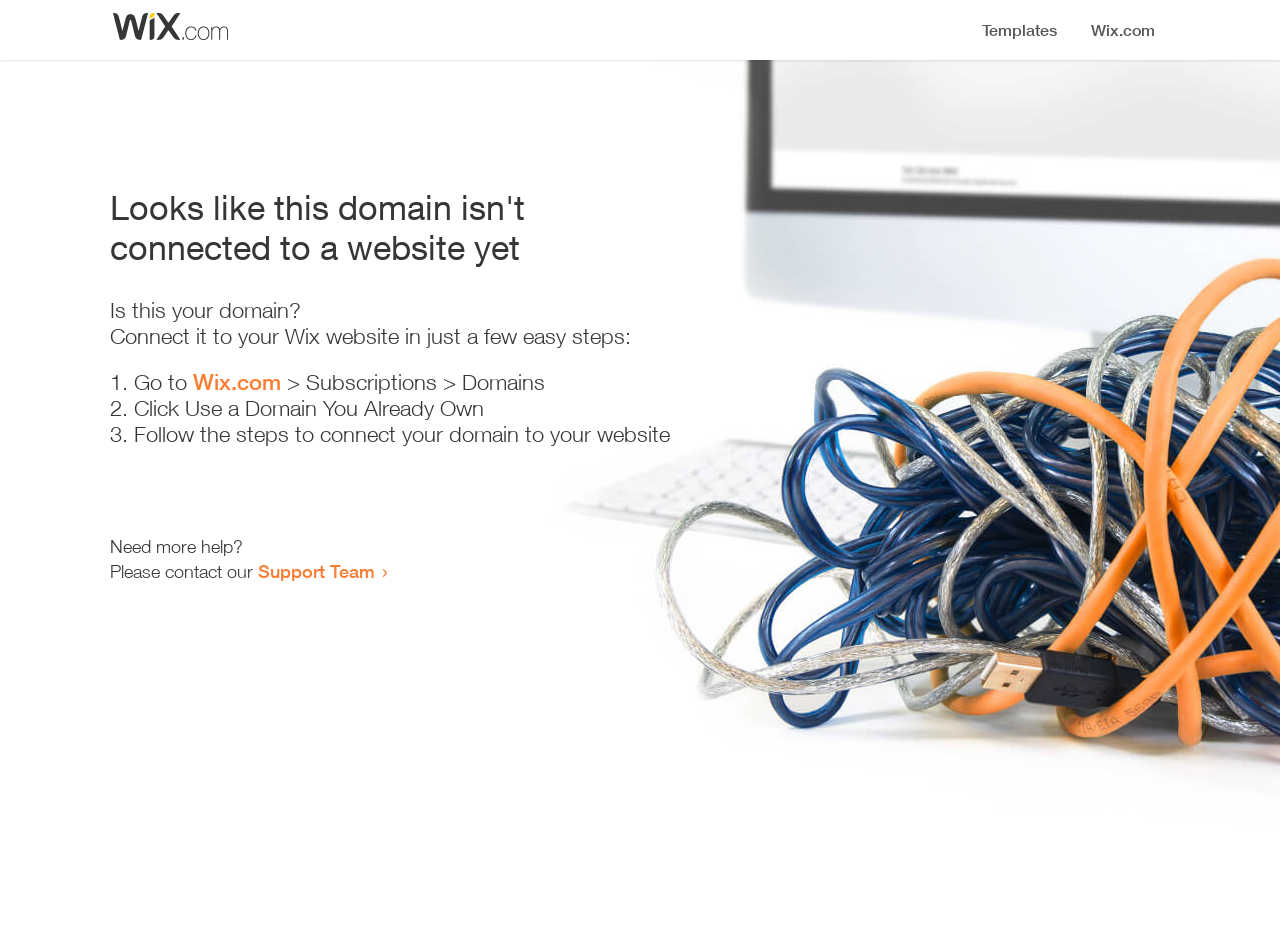What do I need to do to connect my domain?
Please give a detailed and elaborate explanation in response to the question.

The webpage provides a series of steps to connect the domain, which includes going to Wix.com, clicking 'Use a Domain You Already Own', and following the instructions to connect the domain.